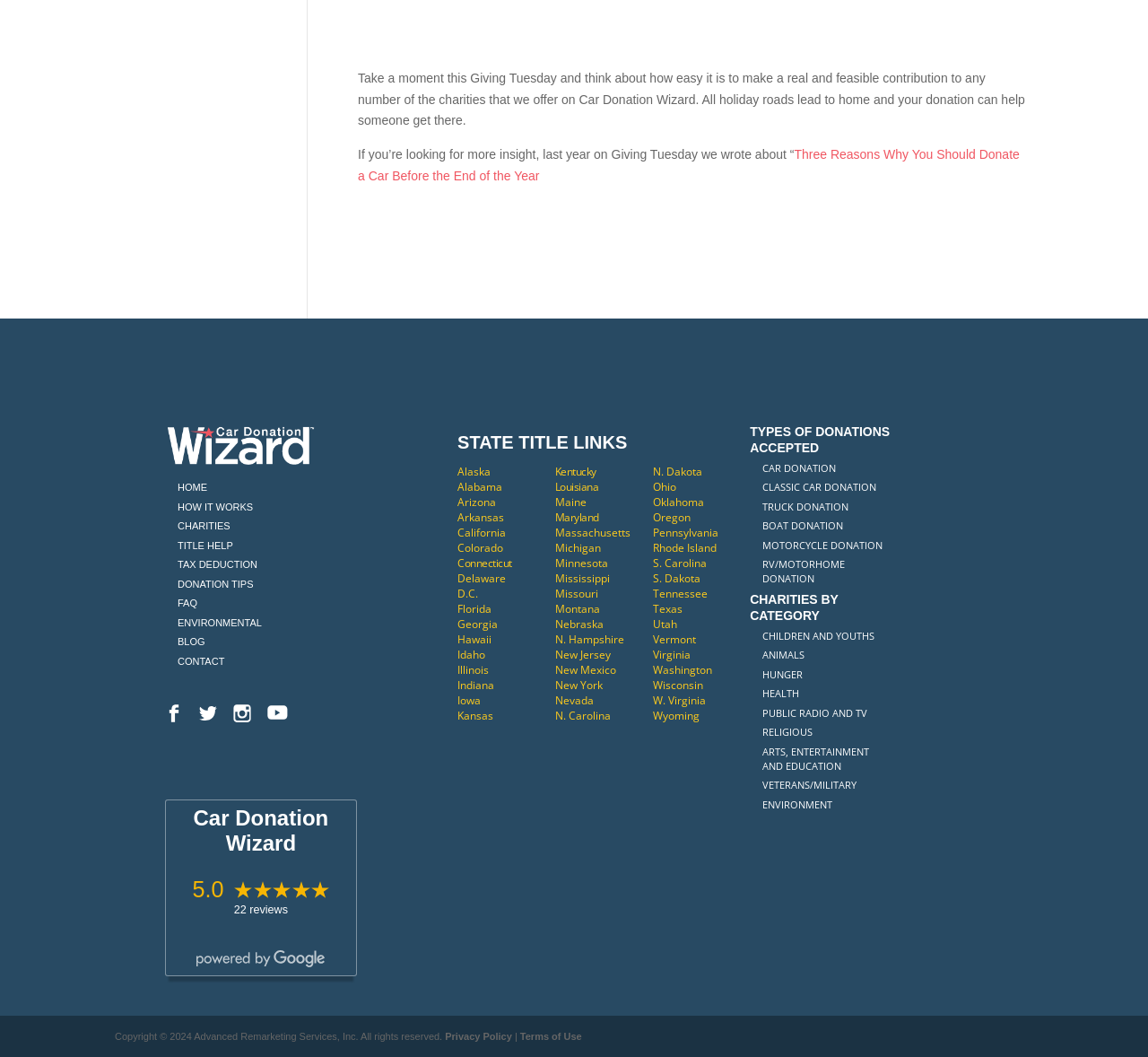What is the purpose of Car Donation Wizard?
Kindly offer a comprehensive and detailed response to the question.

Based on the webpage content, it appears that Car Donation Wizard is a platform that allows users to donate their cars to various charities. The webpage mentions 'make a real and feasible contribution to any number of the charities that we offer on Car Donation Wizard', indicating that the platform facilitates car donations to charitable organizations.